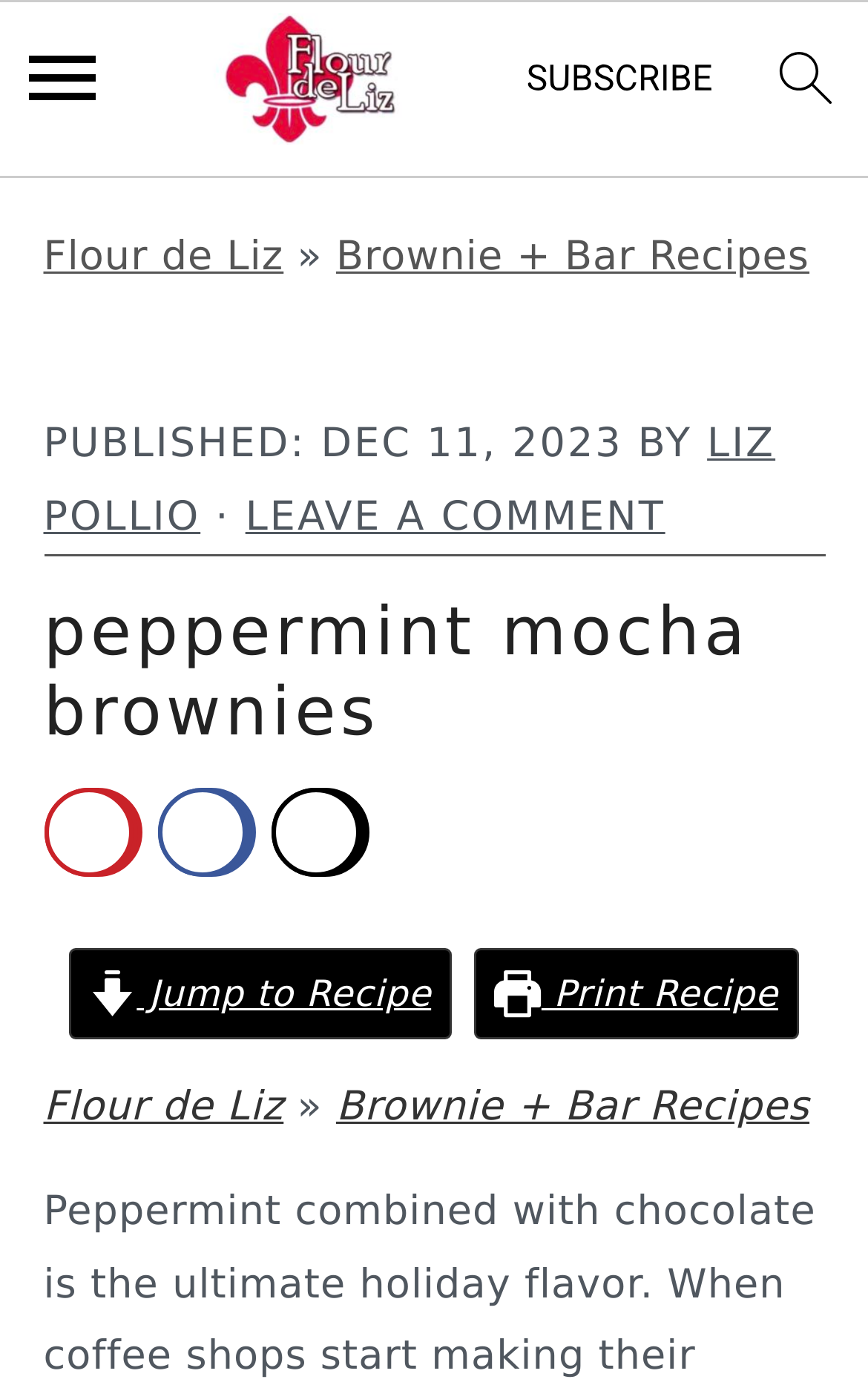Who is the author of the recipe?
Answer with a single word or short phrase according to what you see in the image.

LIZ POLLIO